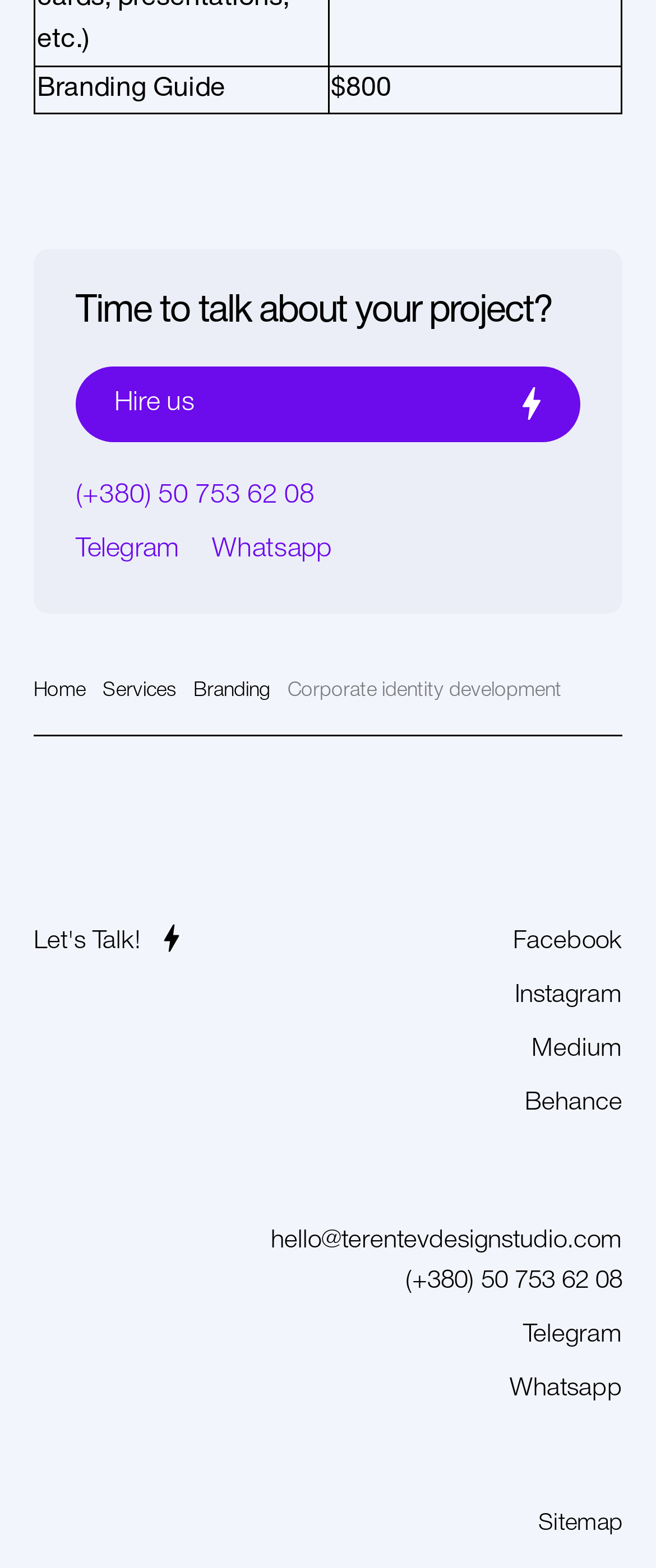Please identify the bounding box coordinates of the area that needs to be clicked to fulfill the following instruction: "Contact through 'Let's Talk!' button."

[0.051, 0.588, 0.287, 0.614]